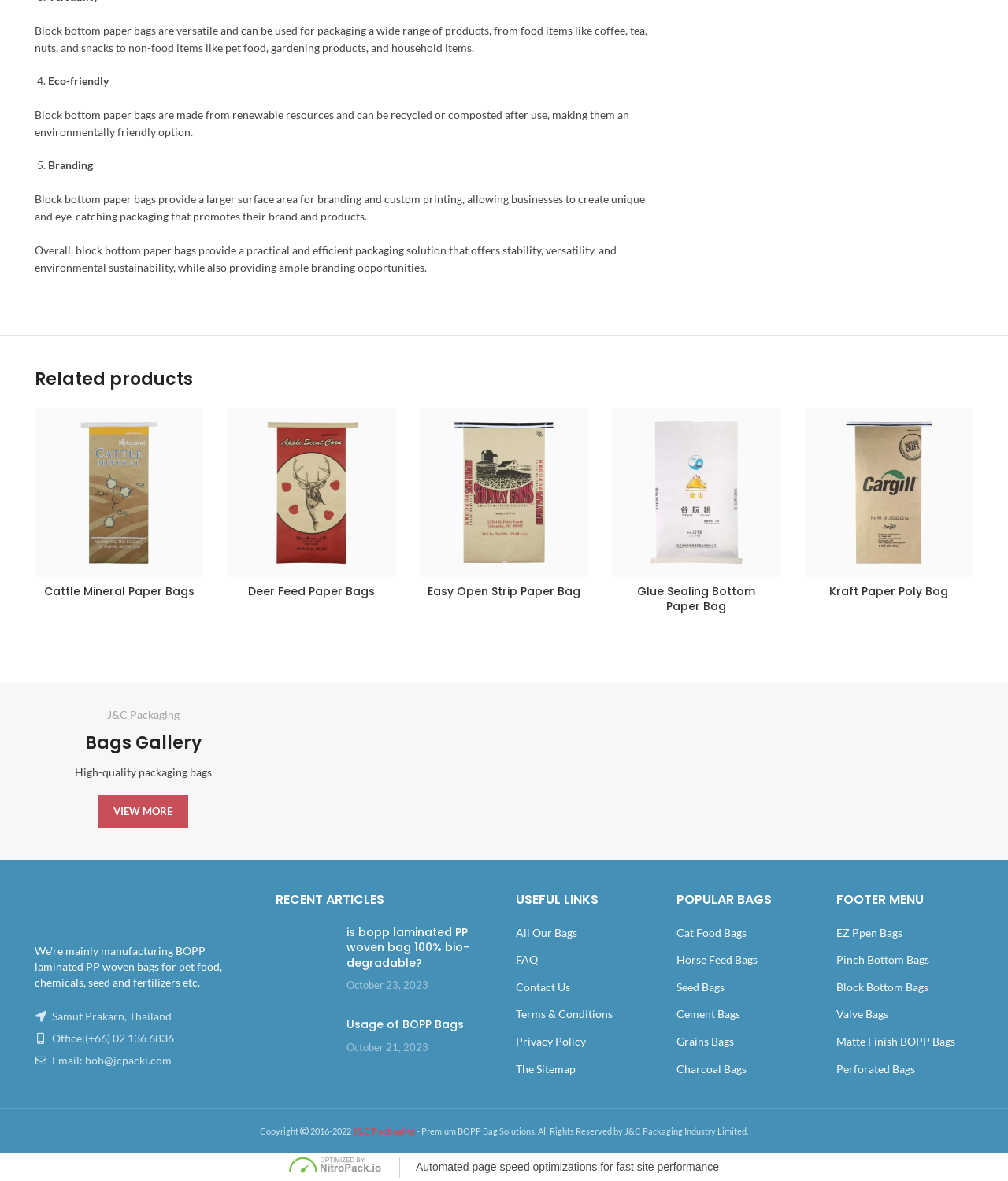Pinpoint the bounding box coordinates of the clickable area necessary to execute the following instruction: "Check 'Terms & Conditions'". The coordinates should be given as four float numbers between 0 and 1, namely [left, top, right, bottom].

[0.512, 0.853, 0.608, 0.864]